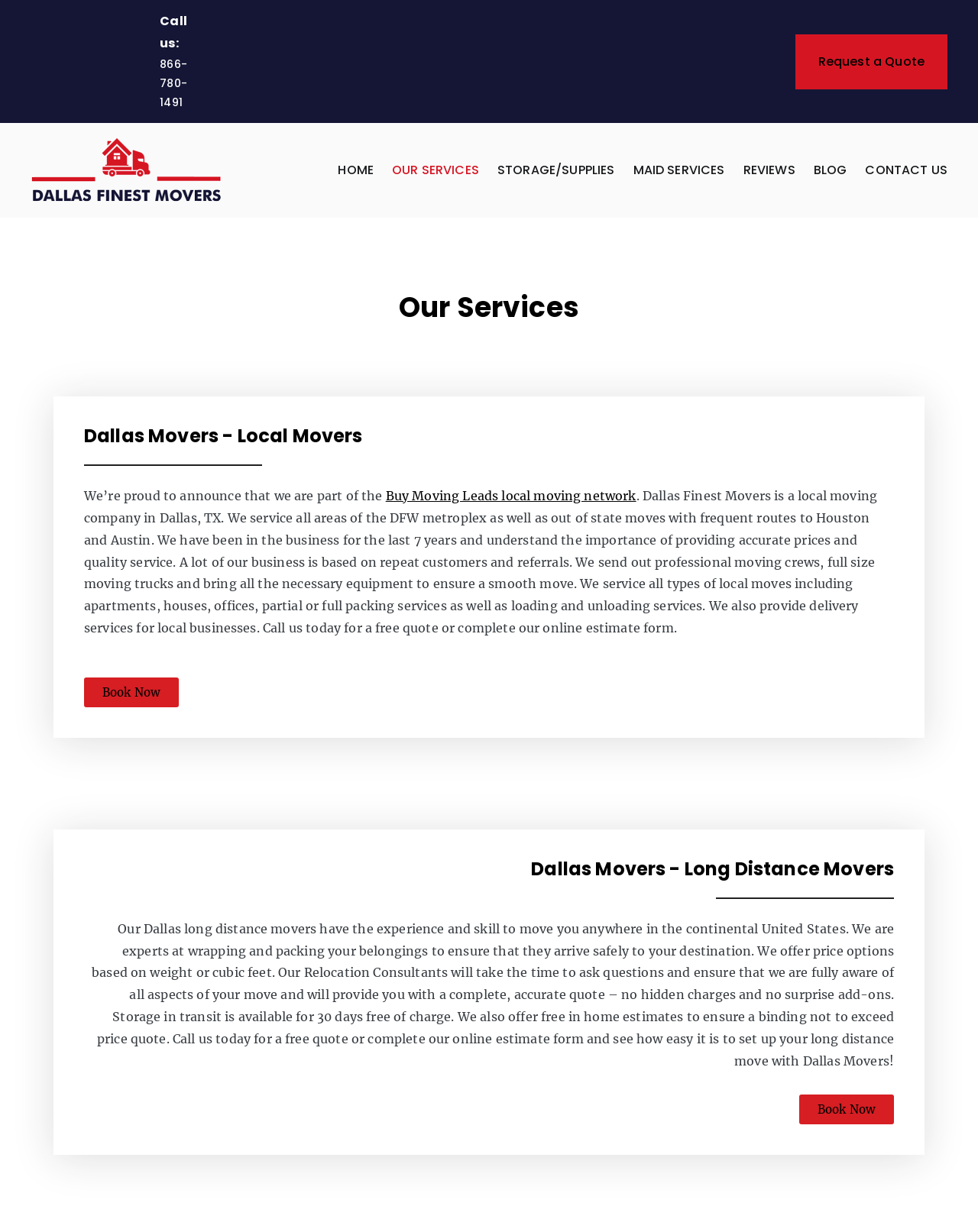Respond with a single word or phrase:
How long has the company been in business?

7 years